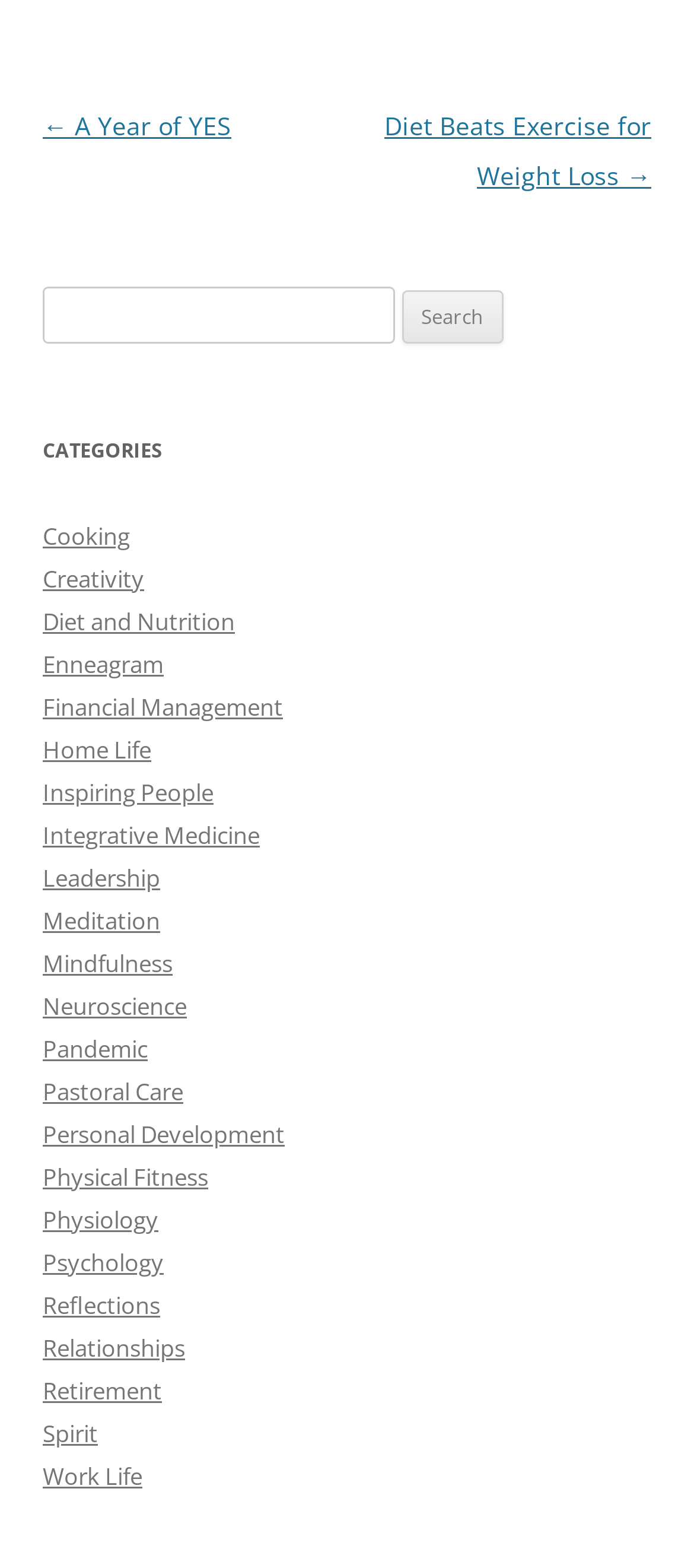Give a one-word or one-phrase response to the question:
What is the title of the previous post?

A Year of YES